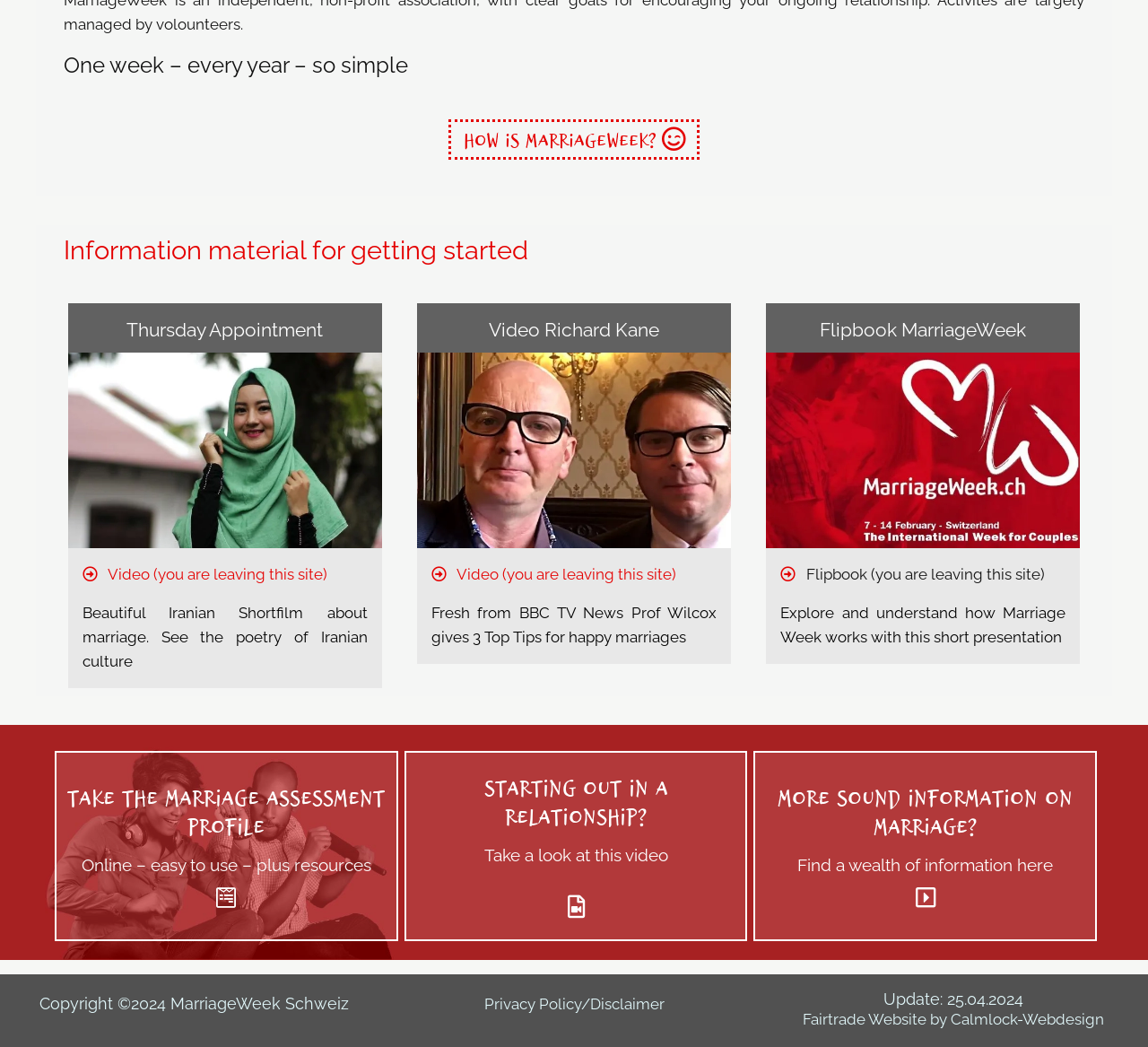Respond with a single word or phrase to the following question:
How many links are there on this webpage?

7